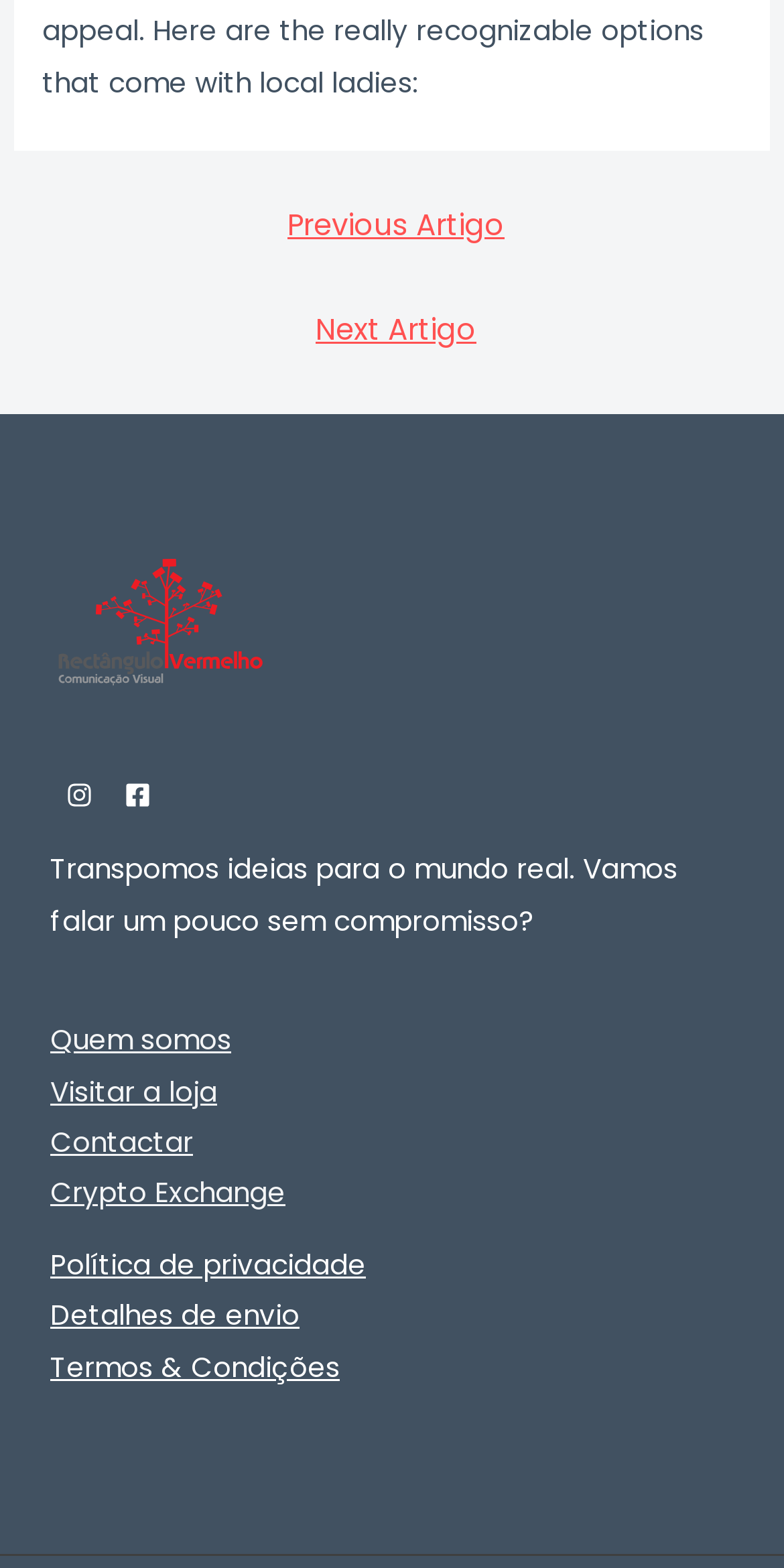Provide a brief response using a word or short phrase to this question:
How many 'Footer Widget' sections are there?

4